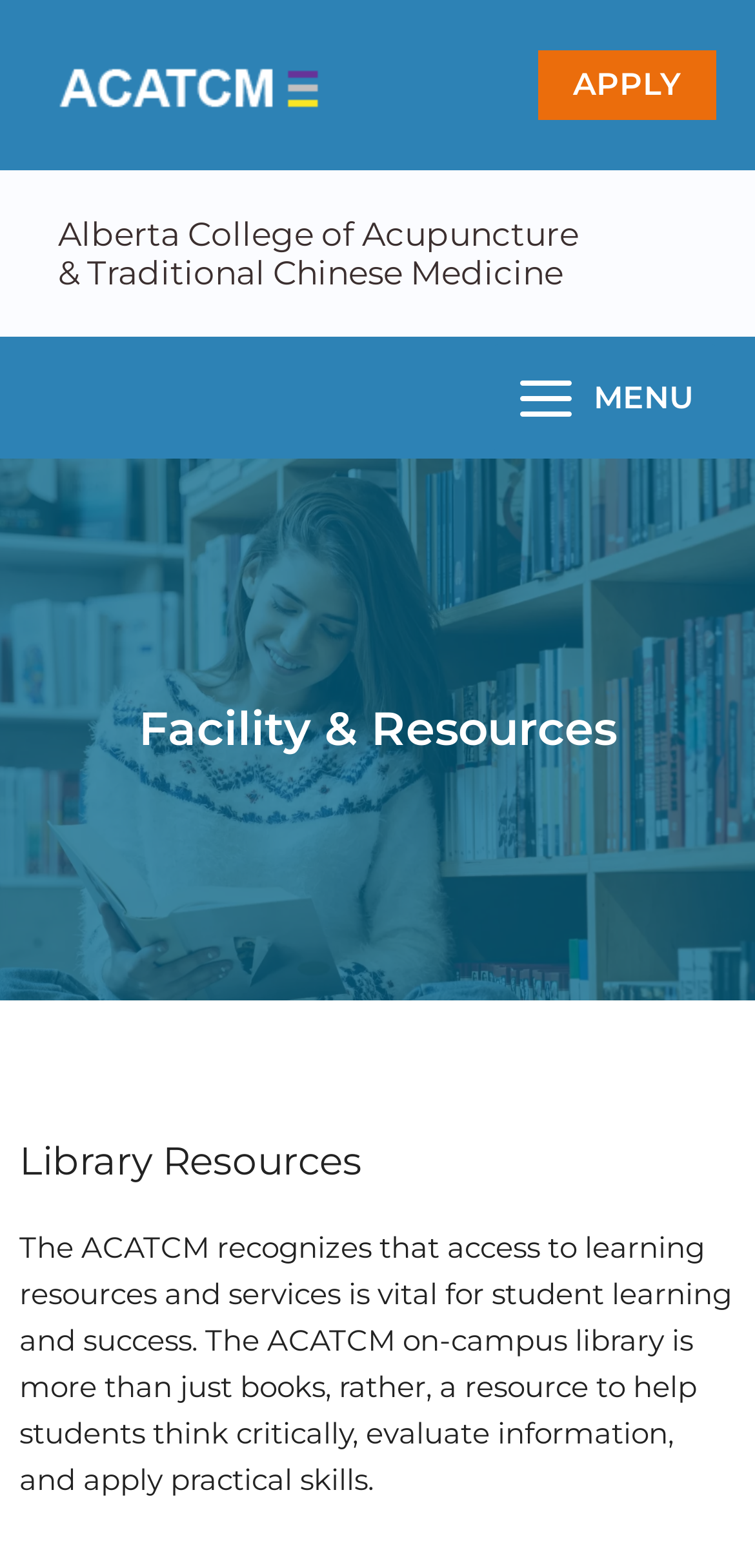Is the main menu expanded?
Please give a detailed and elaborate answer to the question based on the image.

I found the answer by looking at the button element on the webpage, which has the property 'expanded' set to 'False'.